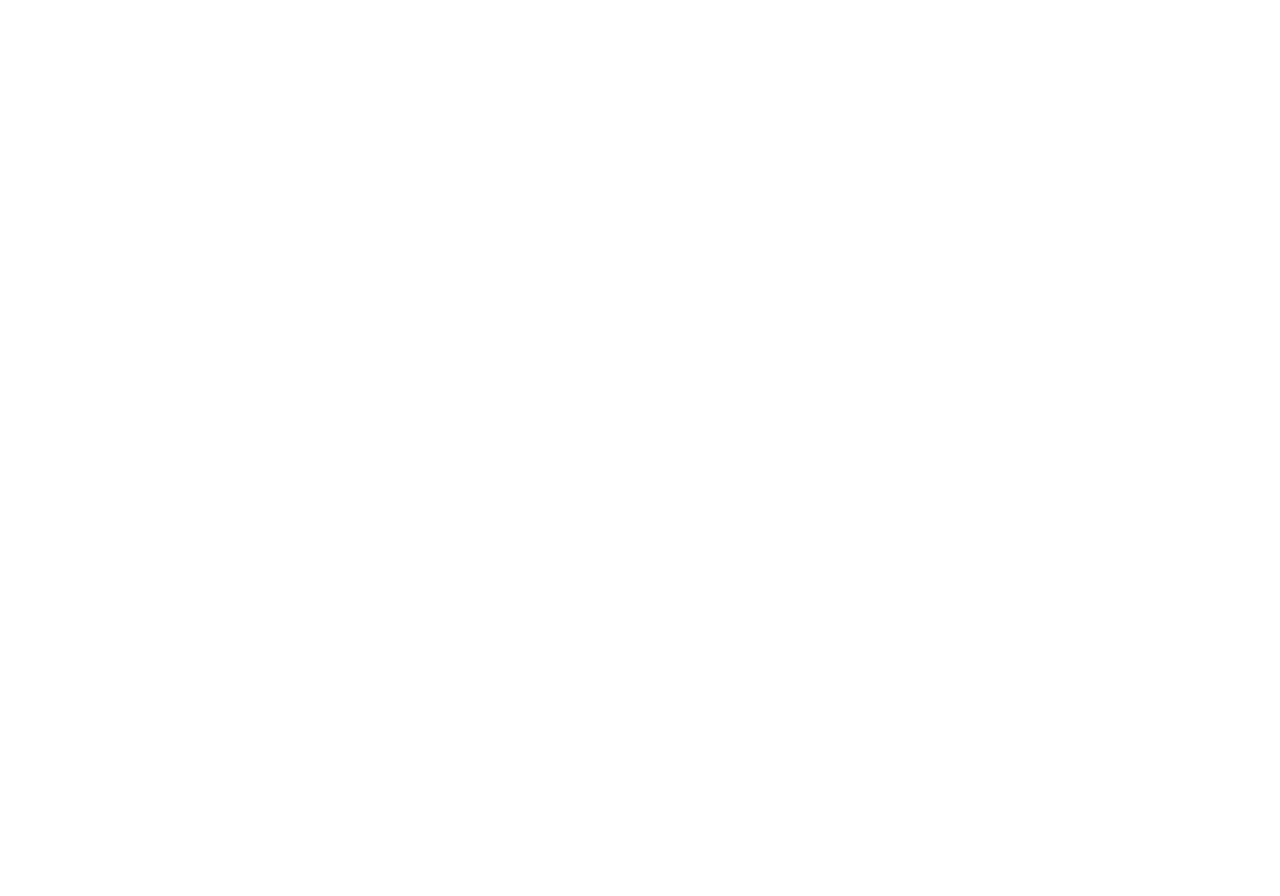Find the bounding box coordinates for the HTML element specified by: "Candle Magick Colors".

[0.02, 0.42, 0.12, 0.442]